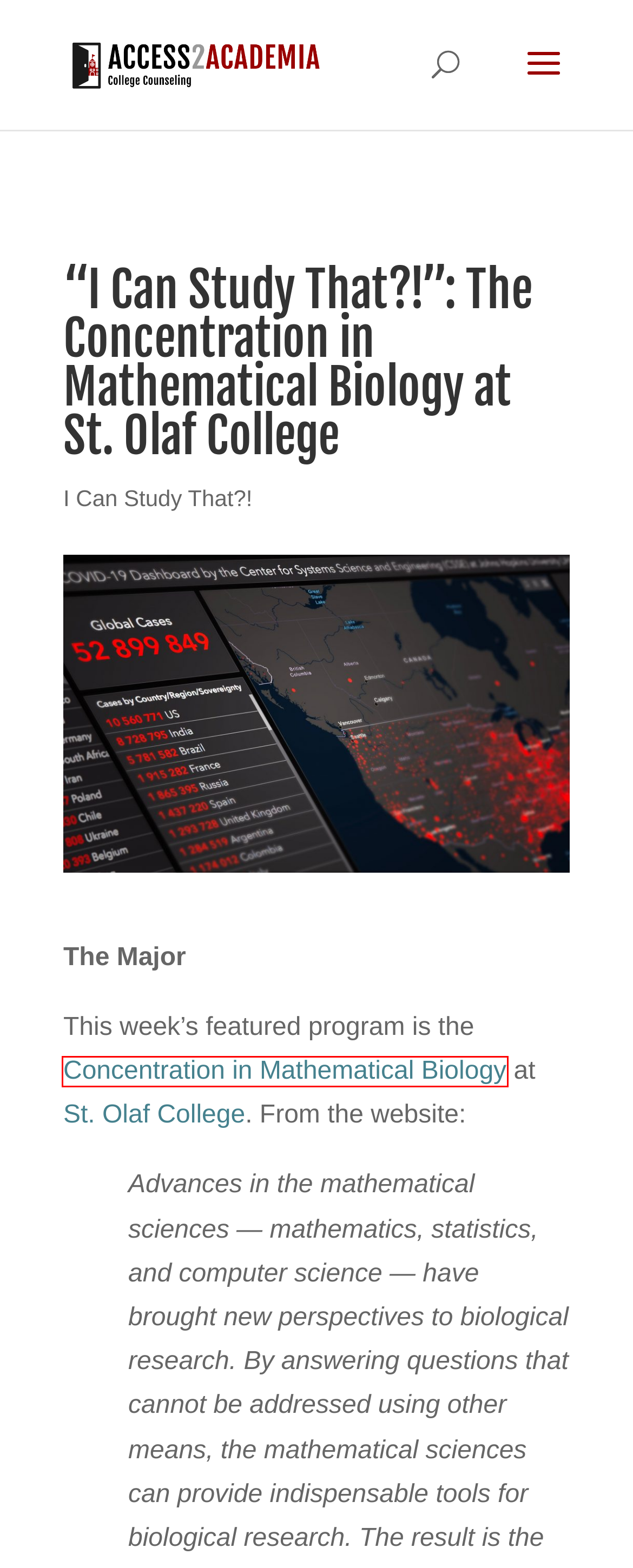You see a screenshot of a webpage with a red bounding box surrounding an element. Pick the webpage description that most accurately represents the new webpage after interacting with the element in the red bounding box. The options are:
A. Environmental Studies – St. Olaf College
B. Paula Gilarde: Wordpress, Web & Graphic Design, Scrapbook, Craft
C. St. Olaf College – A private liberal arts college of the Lutheran church in Minnesota
D. Mathematical Biology – St. Olaf College
E. Biomathematics Interdisciplinary Major
F. Biology < St. Olaf College
G. Mathematics – St. Olaf College
H. Computer Science < St. Olaf College

D